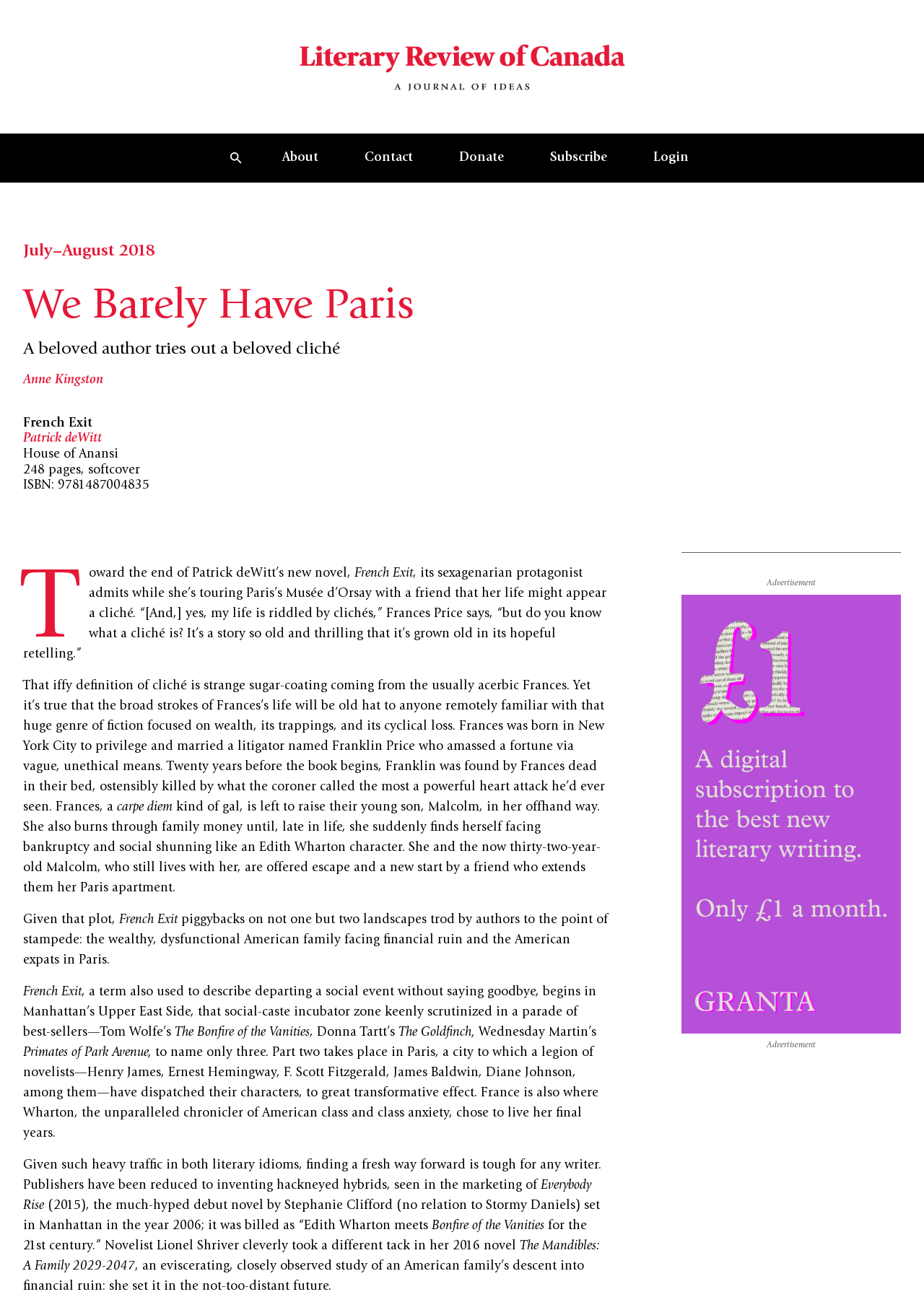Using the webpage screenshot, locate the HTML element that fits the following description and provide its bounding box: "July–August 2018".

[0.025, 0.187, 0.168, 0.201]